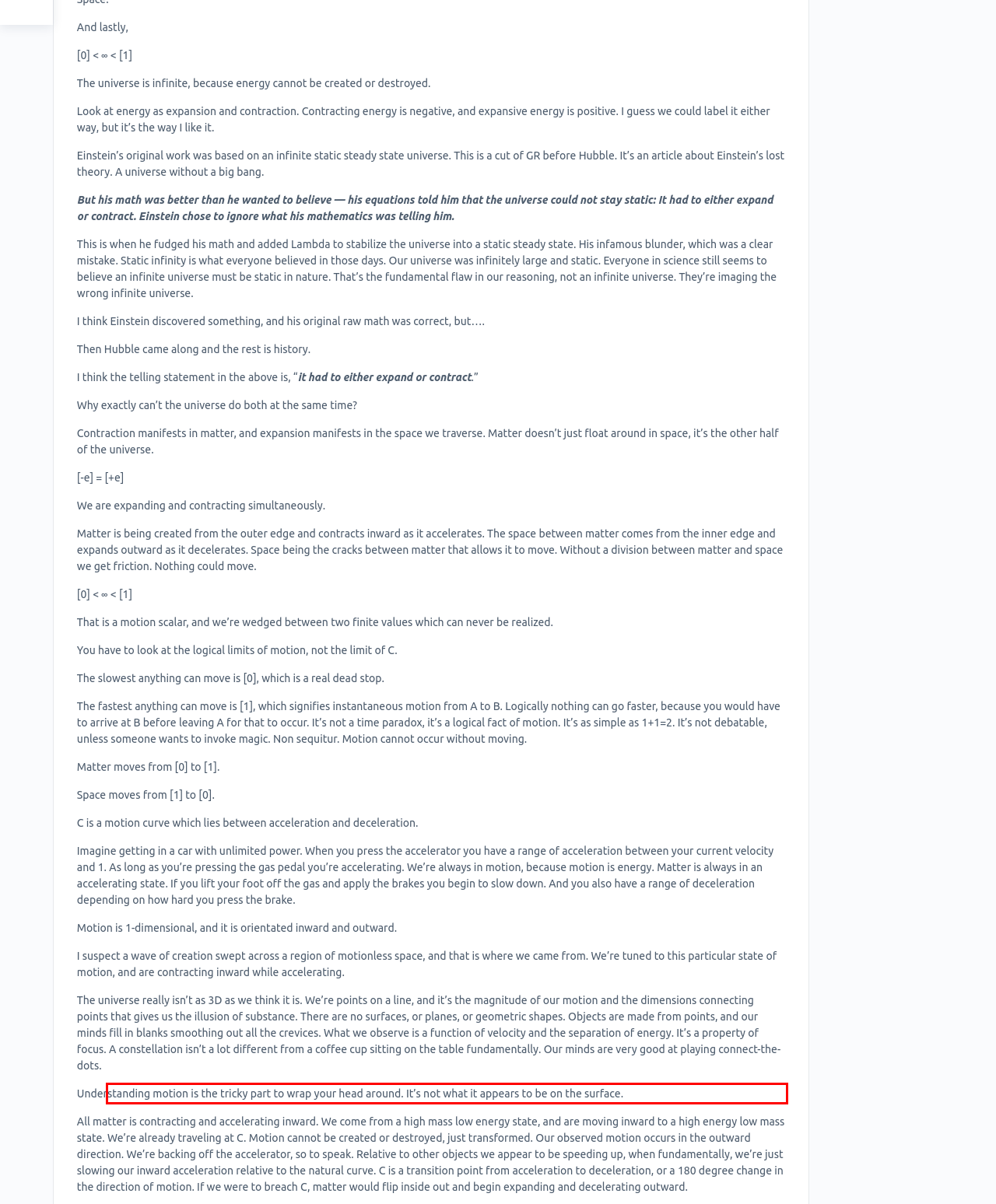Using OCR, extract the text content found within the red bounding box in the given webpage screenshot.

Understanding motion is the tricky part to wrap your head around. It’s not what it appears to be on the surface.